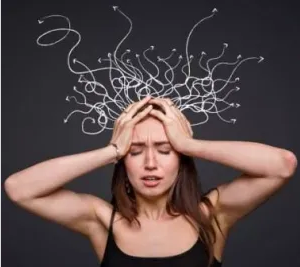Explain the image with as much detail as possible.

The image illustrates a young woman with a distressed expression, conveying emotions associated with mental strain. She is seen holding her head with both hands, suggesting feelings of overwhelm or distress. Above her head, whimsical lines intertwine, resembling chaotic thoughts or anxiety, symbolizing a mind filled with confusion and emotional turmoil. This visual representation is particularly relevant in the context of discussions surrounding mental health and depression, as it echoes the sentiments expressed about the impact of social media on youth and the assumption of having depression due to various emotional problems. The artistic depiction effectively captures the complexities of mental health symptoms, emphasizing the importance of awareness and understanding in addressing such issues.